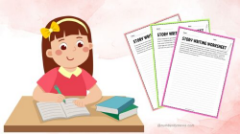How many books are in front of the girl?
Provide a comprehensive and detailed answer to the question.

According to the caption, there are two stacked books in front of the girl on the wooden desk.